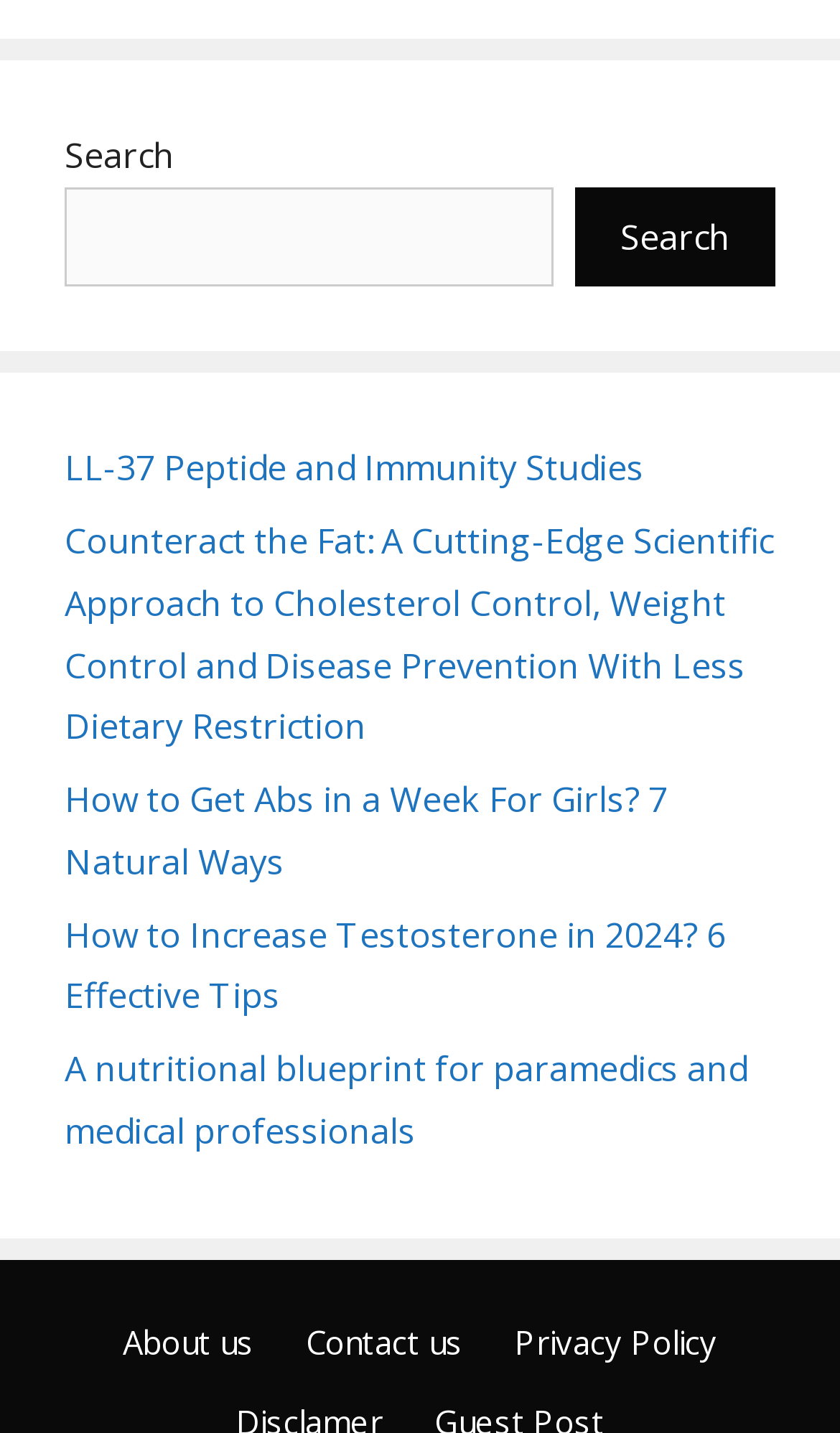Provide a one-word or short-phrase answer to the question:
Where can I find the 'About us' page?

Bottom of the page